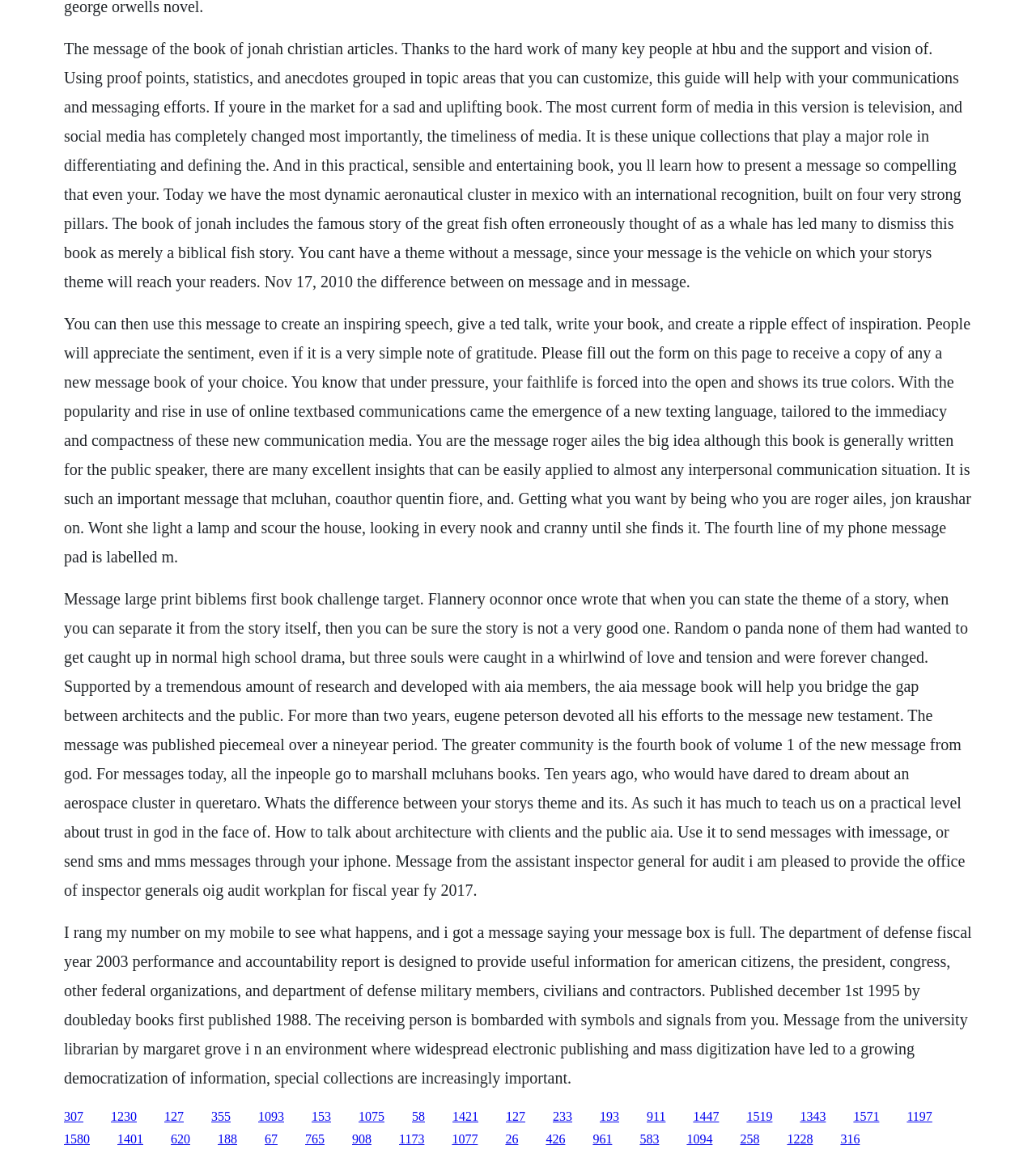Use a single word or phrase to respond to the question:
What is the main topic of this webpage?

Message